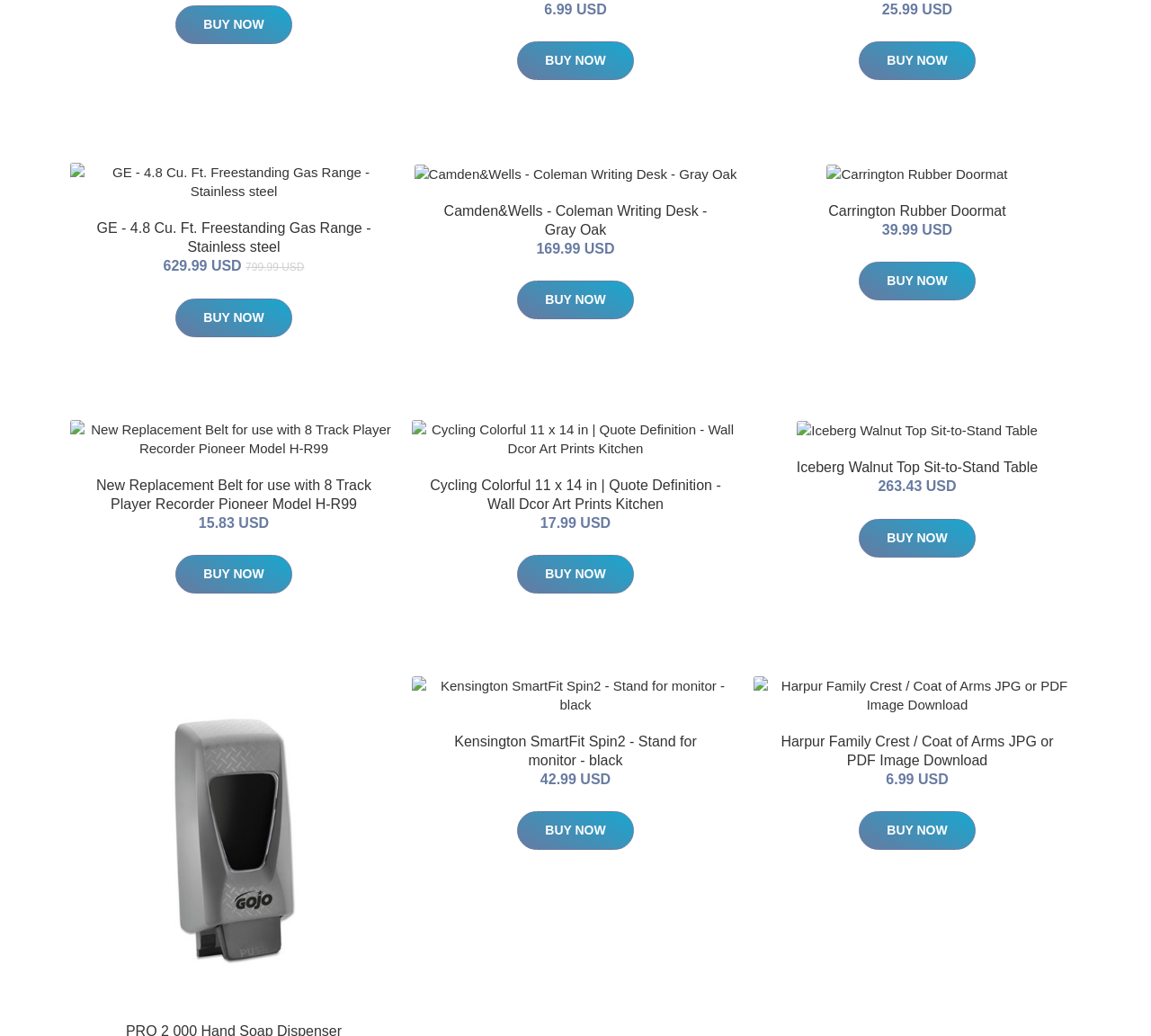Determine the bounding box coordinates for the region that must be clicked to execute the following instruction: "Click on Econoprint".

None